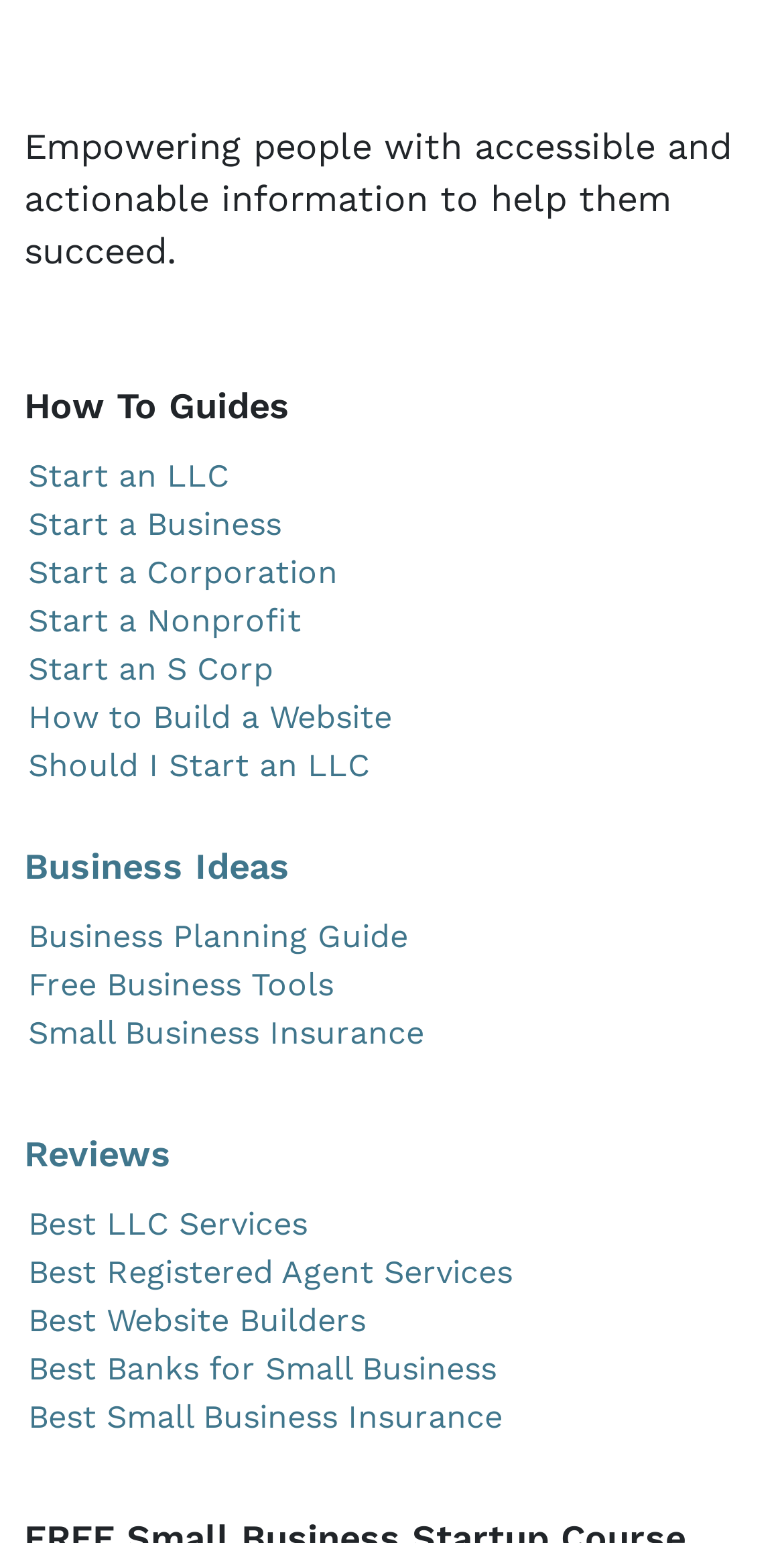Determine the bounding box coordinates of the region that needs to be clicked to achieve the task: "Click on 'Start an LLC'".

[0.036, 0.296, 0.292, 0.321]